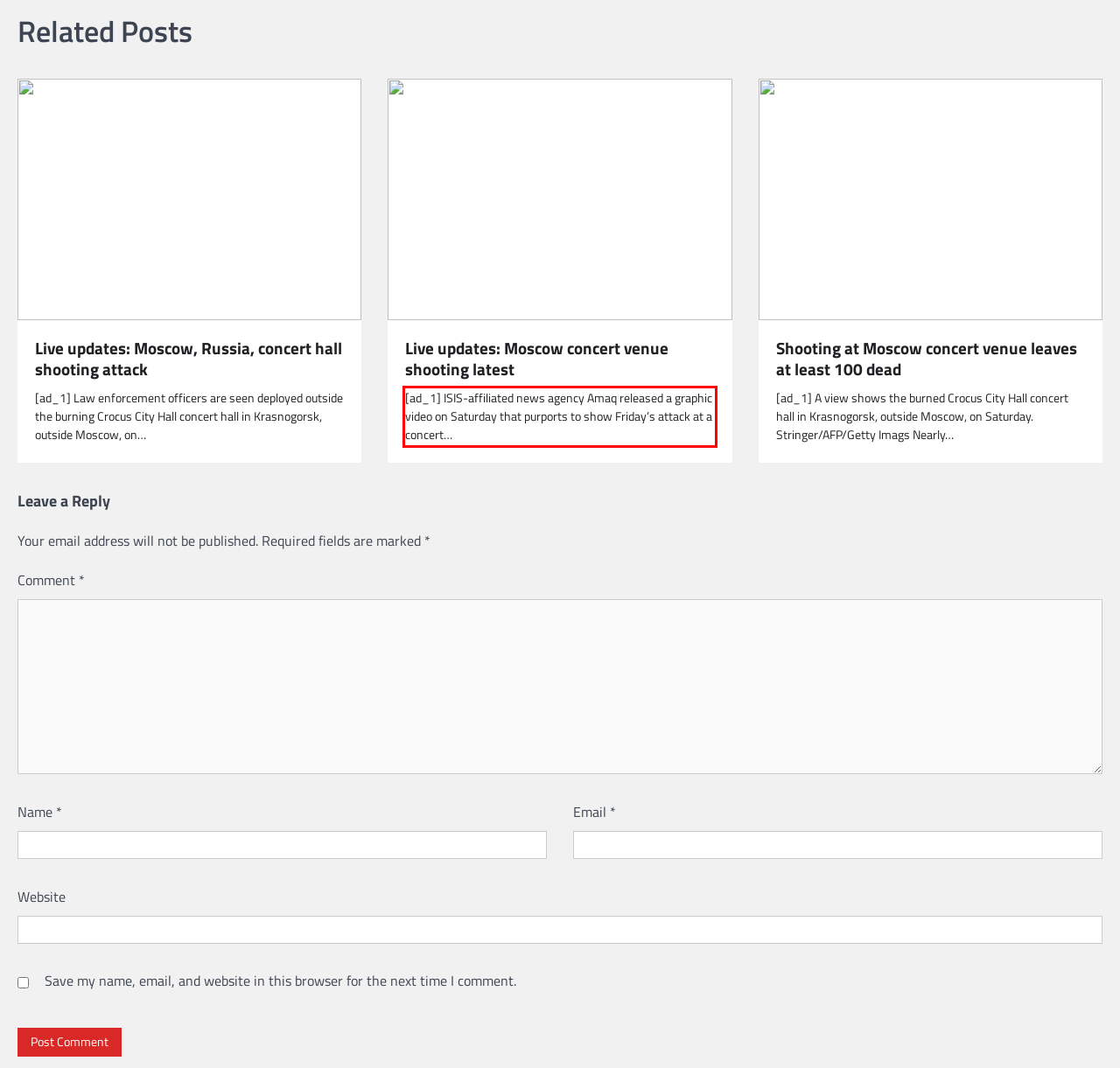You are presented with a screenshot containing a red rectangle. Extract the text found inside this red bounding box.

[ad_1] ISIS-affiliated news agency Amaq released a graphic video on Saturday that purports to show Friday’s attack at a concert…